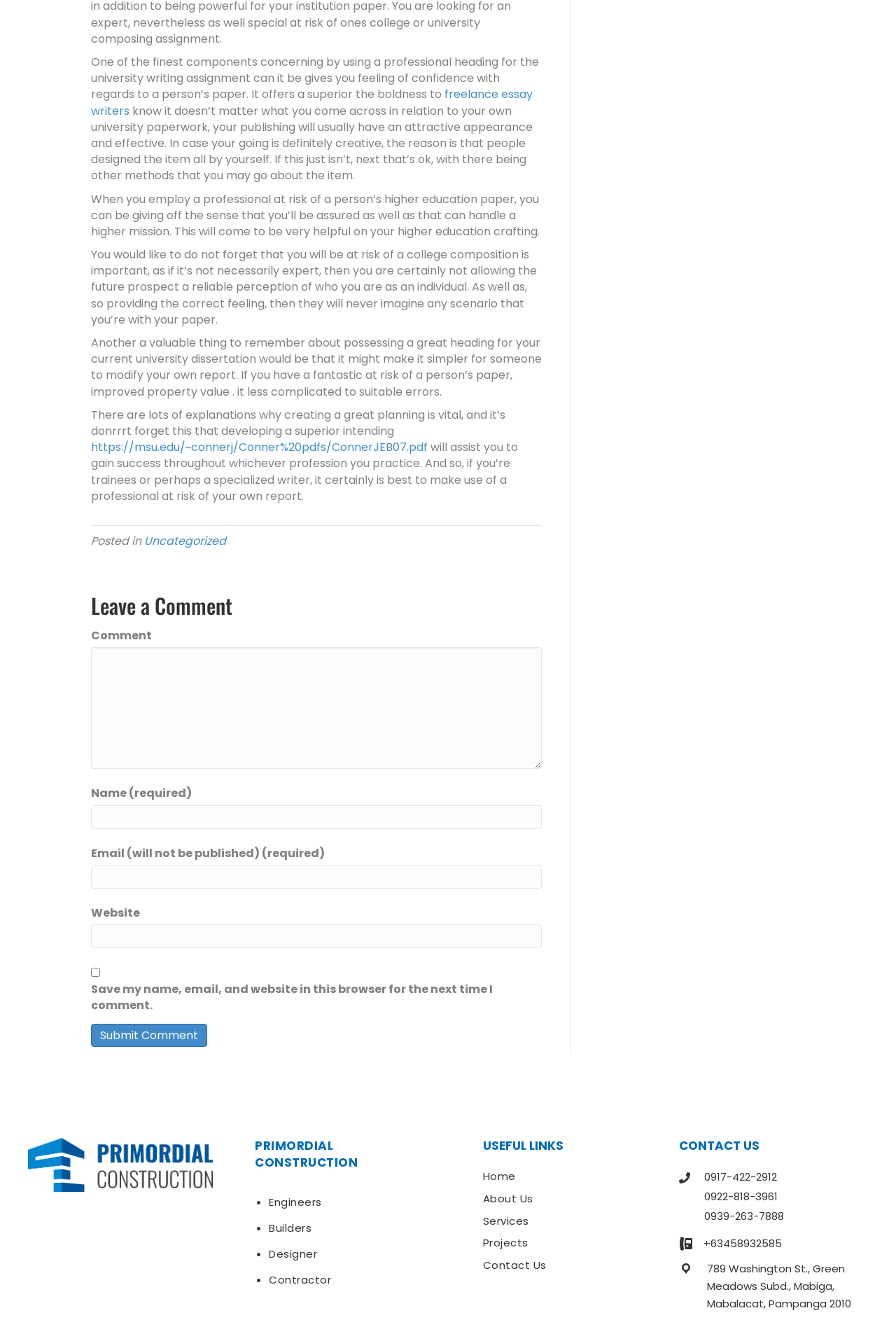Provide the bounding box coordinates of the section that needs to be clicked to accomplish the following instruction: "Enter your name."

[0.102, 0.61, 0.605, 0.628]